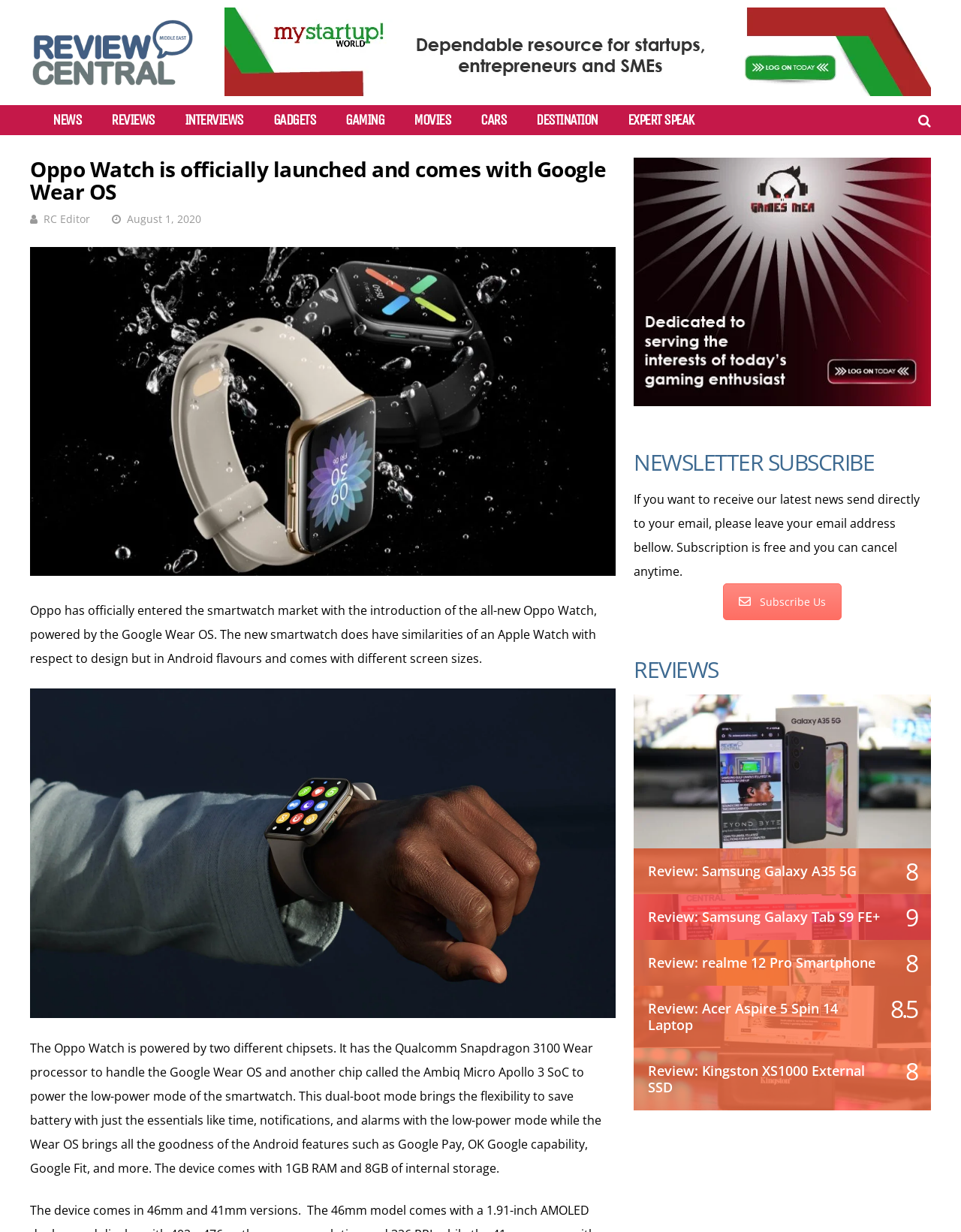Identify the bounding box coordinates of the clickable region to carry out the given instruction: "Check 'Table of Contents'".

None